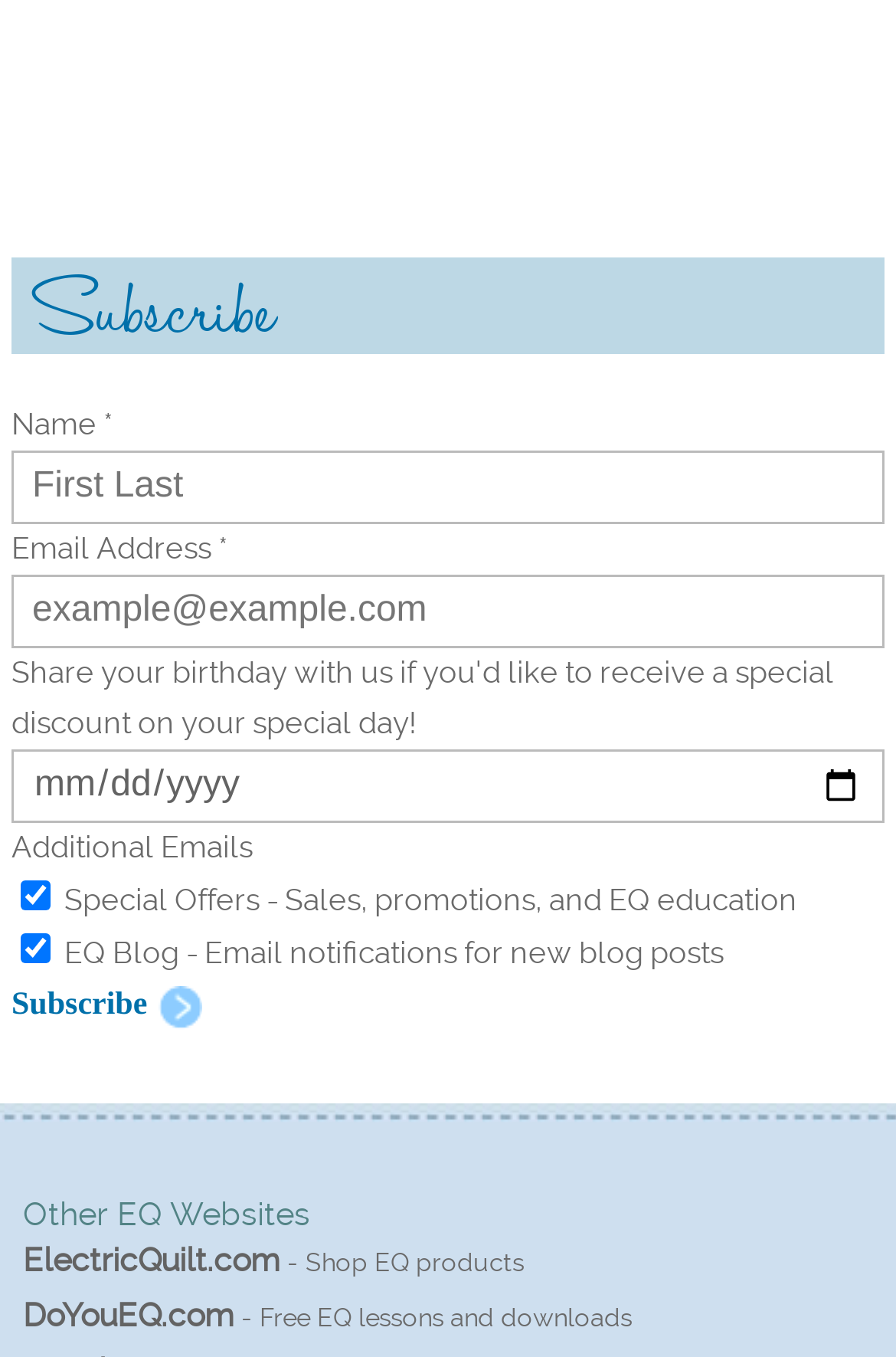Analyze the image and provide a detailed answer to the question: What is the maximum value for the 'Year' spinbutton?

The 'Year' spinbutton has a valuemin of 1 and a valuemax of 275760, indicating that users can select a year from 1 to 275760.